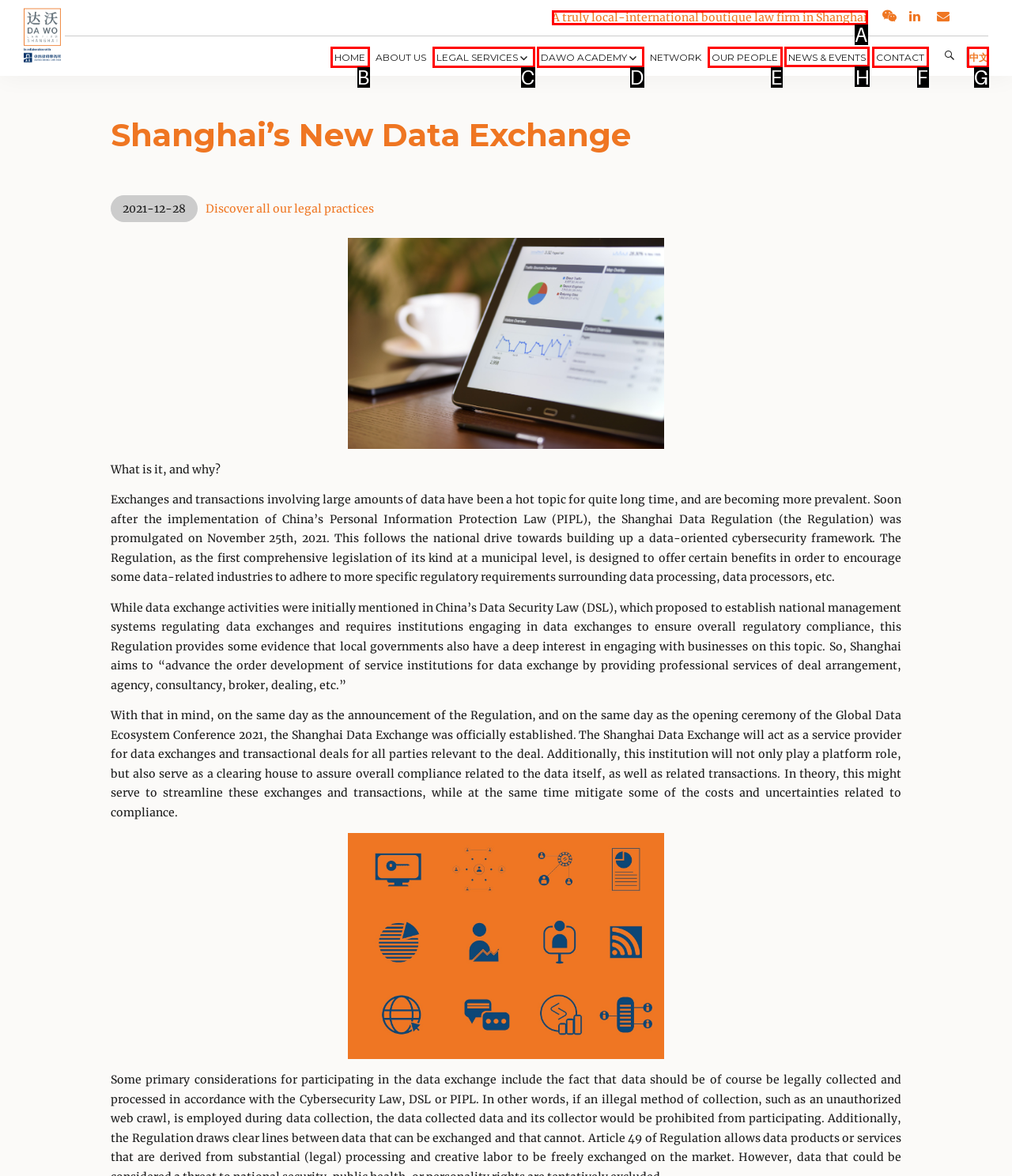Identify the HTML element to click to execute this task: Check the 'NEWS & EVENTS' section Respond with the letter corresponding to the proper option.

H